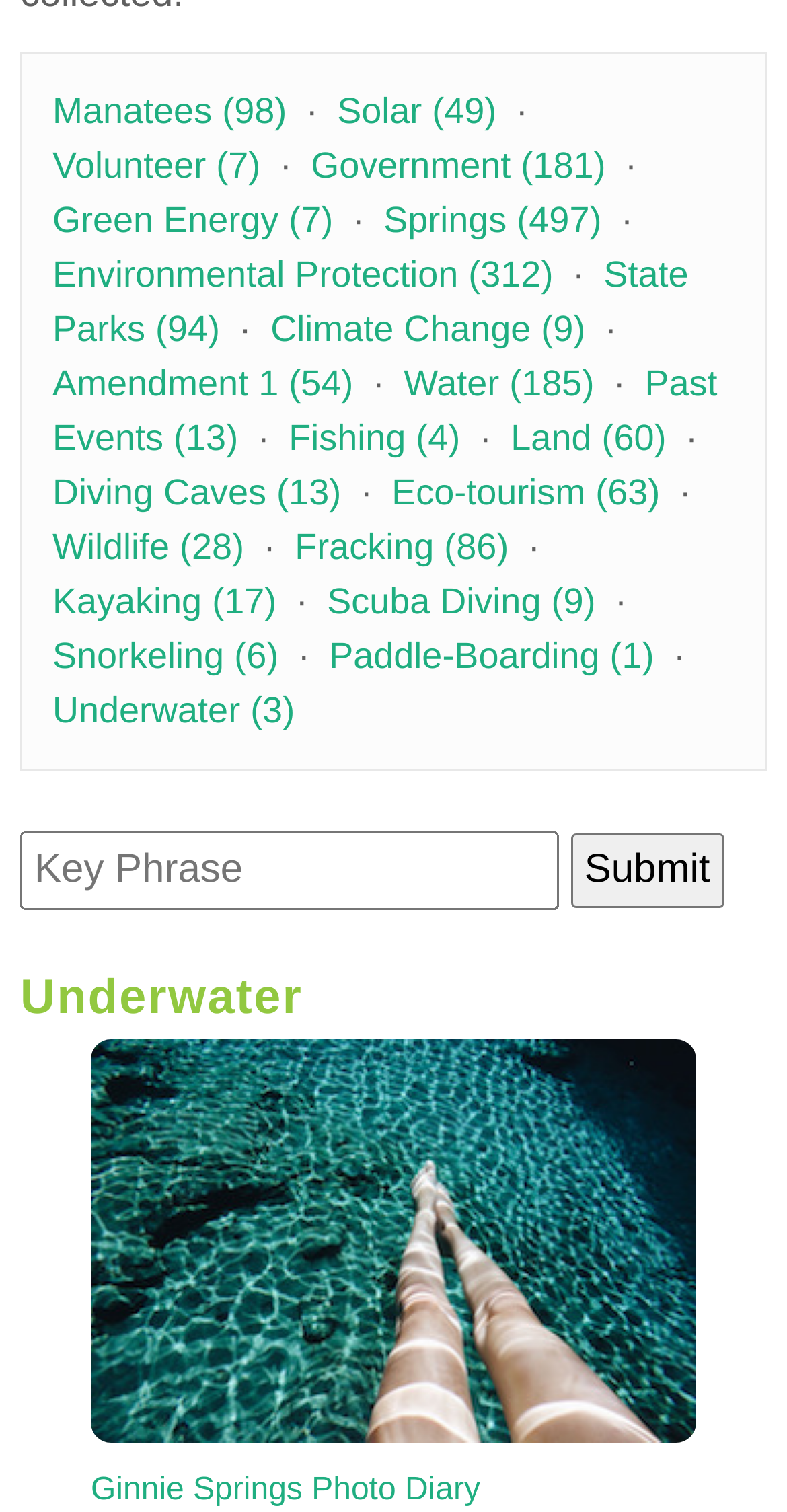Locate the bounding box coordinates of the clickable region necessary to complete the following instruction: "Submit the search query". Provide the coordinates in the format of four float numbers between 0 and 1, i.e., [left, top, right, bottom].

[0.725, 0.551, 0.92, 0.6]